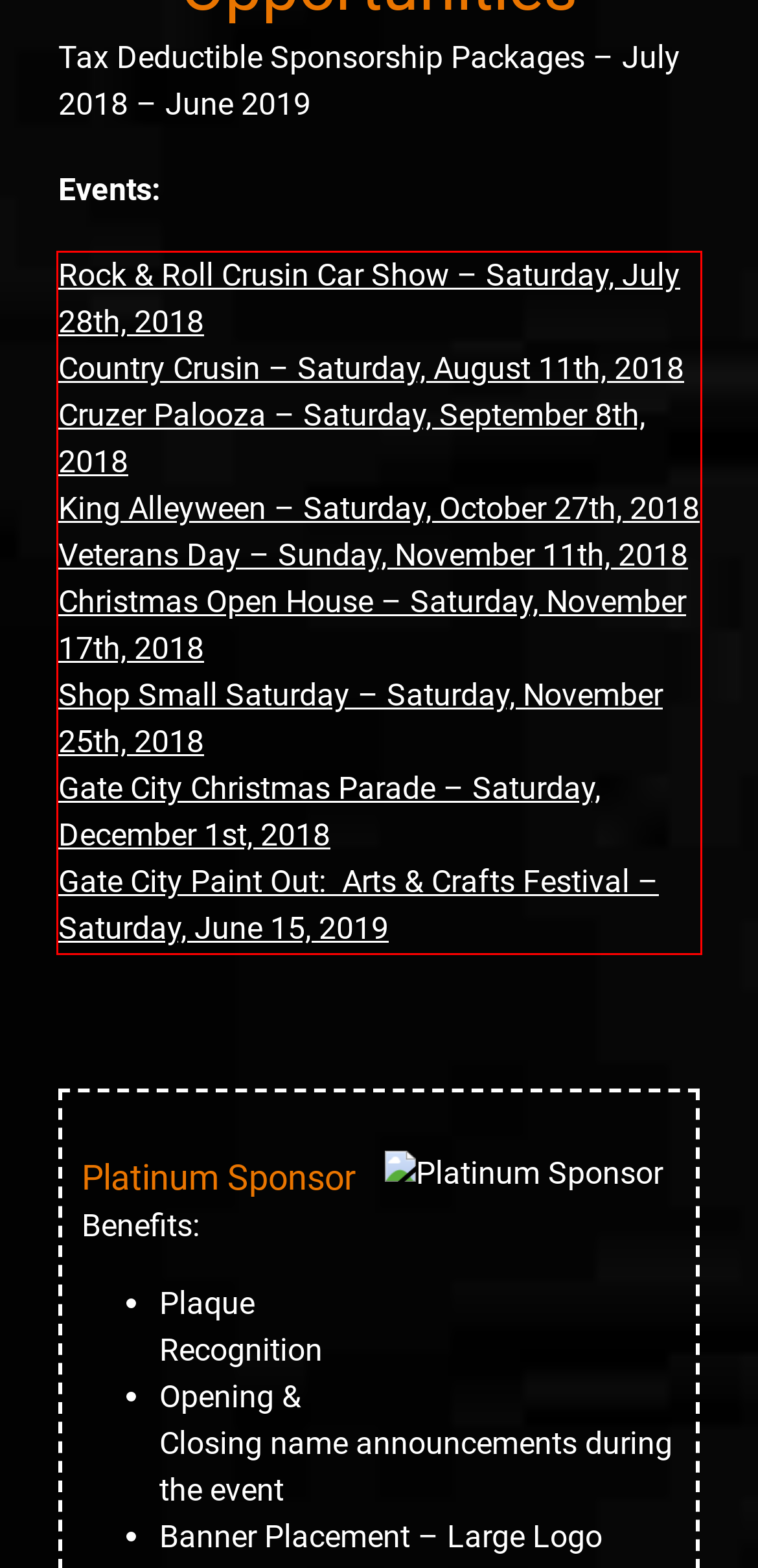Given a screenshot of a webpage with a red bounding box, please identify and retrieve the text inside the red rectangle.

Rock & Roll Crusin Car Show – Saturday, July 28th, 2018 Country Crusin – Saturday, August 11th, 2018 Cruzer Palooza – Saturday, September 8th, 2018 King Alleyween – Saturday, October 27th, 2018 Veterans Day – Sunday, November 11th, 2018 Christmas Open House – Saturday, November 17th, 2018 Shop Small Saturday – Saturday, November 25th, 2018 Gate City Christmas Parade – Saturday, December 1st, 2018 Gate City Paint Out: Arts & Crafts Festival – Saturday, June 15, 2019